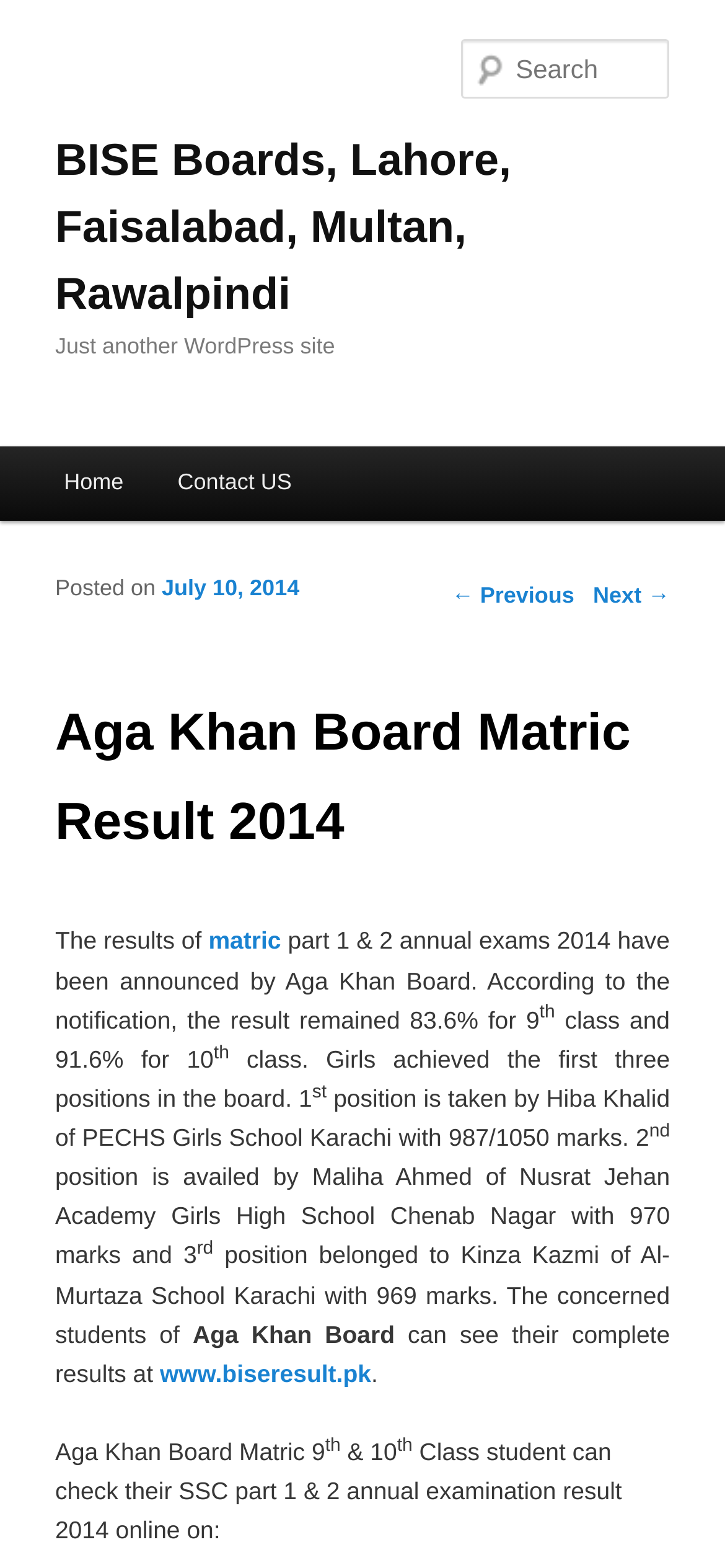Determine the bounding box coordinates for the element that should be clicked to follow this instruction: "View Contact US page". The coordinates should be given as four float numbers between 0 and 1, in the format [left, top, right, bottom].

[0.208, 0.285, 0.44, 0.333]